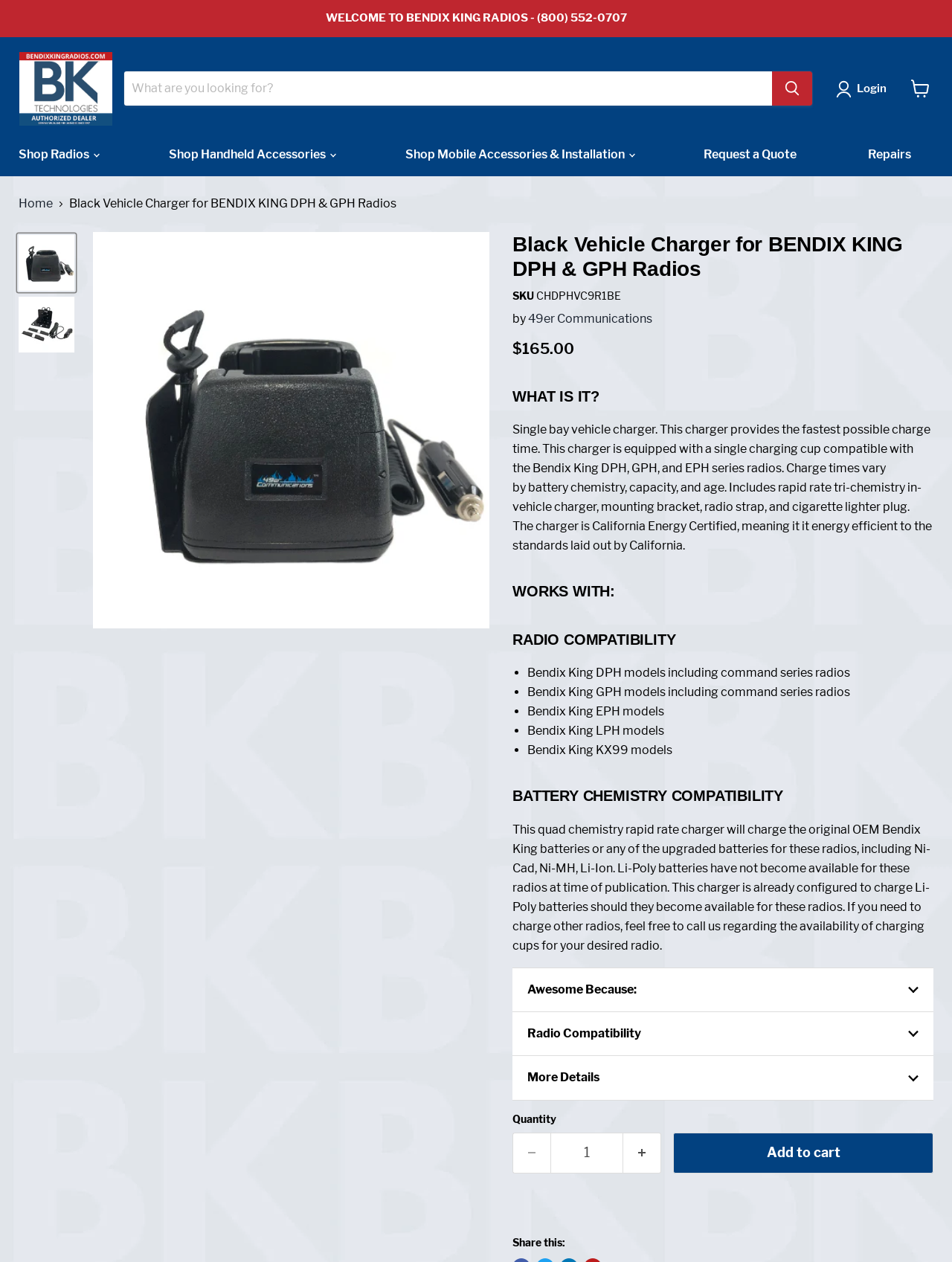Locate the bounding box coordinates of the area that needs to be clicked to fulfill the following instruction: "Increase quantity by 1". The coordinates should be in the format of four float numbers between 0 and 1, namely [left, top, right, bottom].

[0.655, 0.897, 0.695, 0.93]